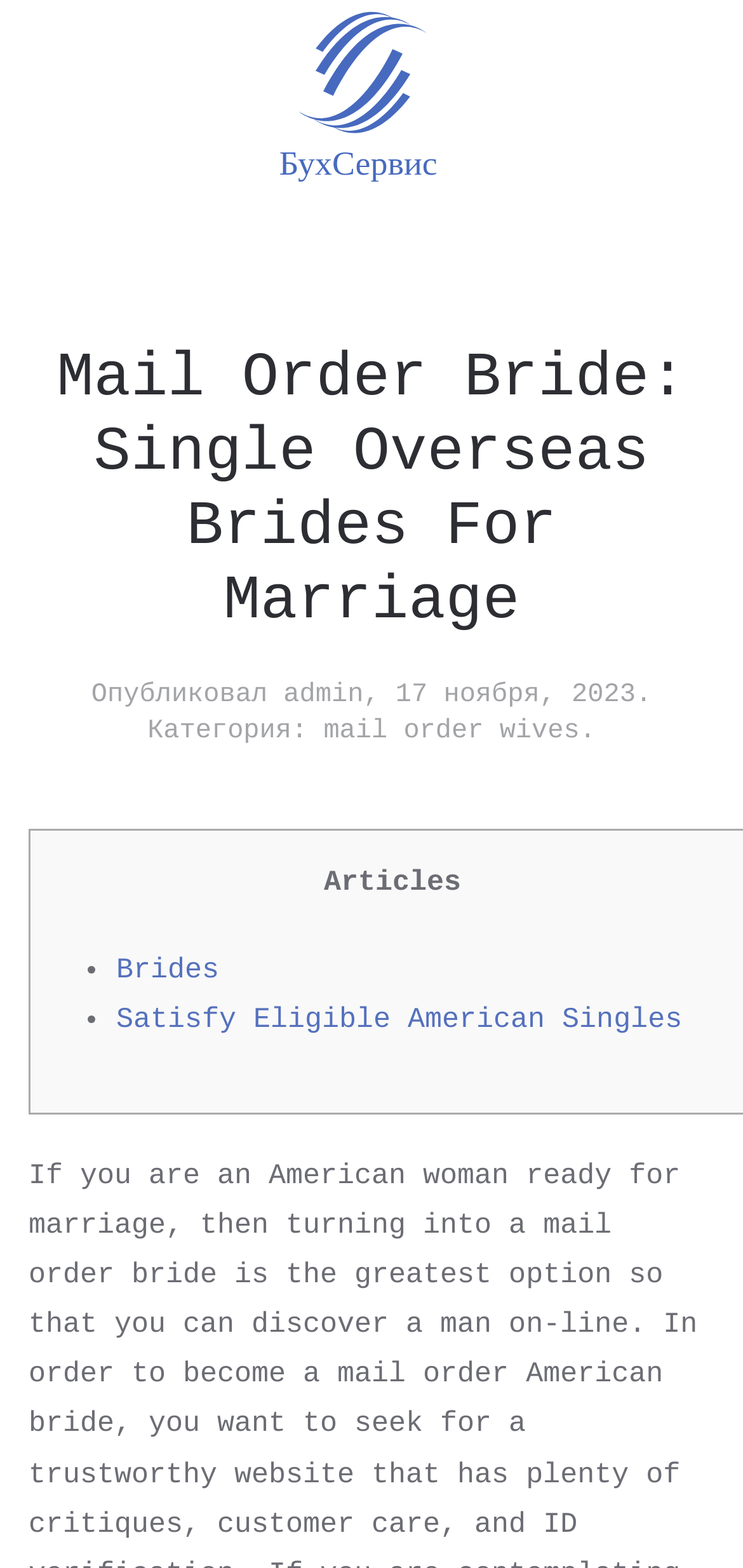Please respond in a single word or phrase: 
What are the subtopics of the article?

Brides, Satisfy Eligible American Singles